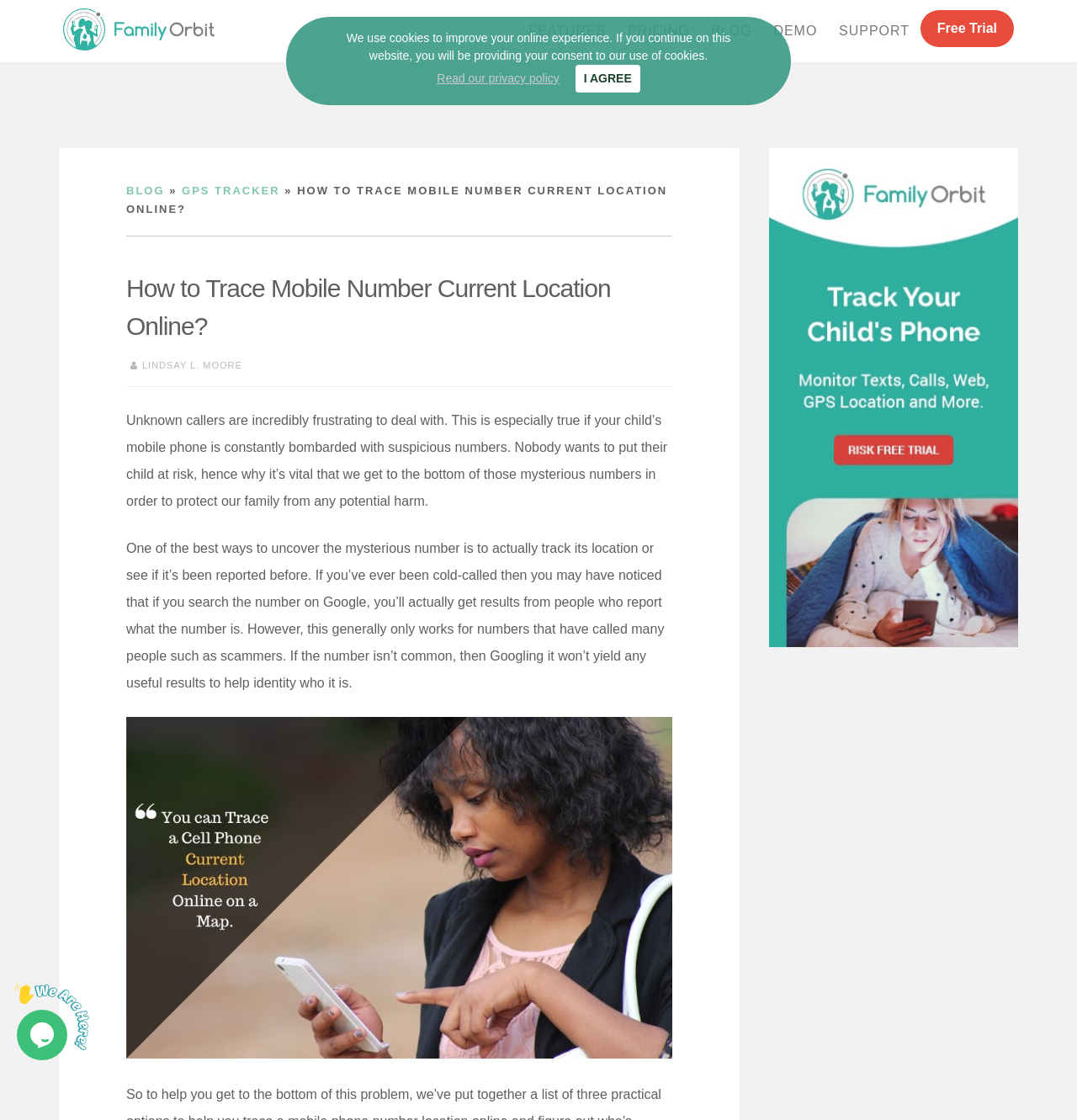Show me the bounding box coordinates of the clickable region to achieve the task as per the instruction: "Get support".

[0.769, 0.0, 0.855, 0.055]